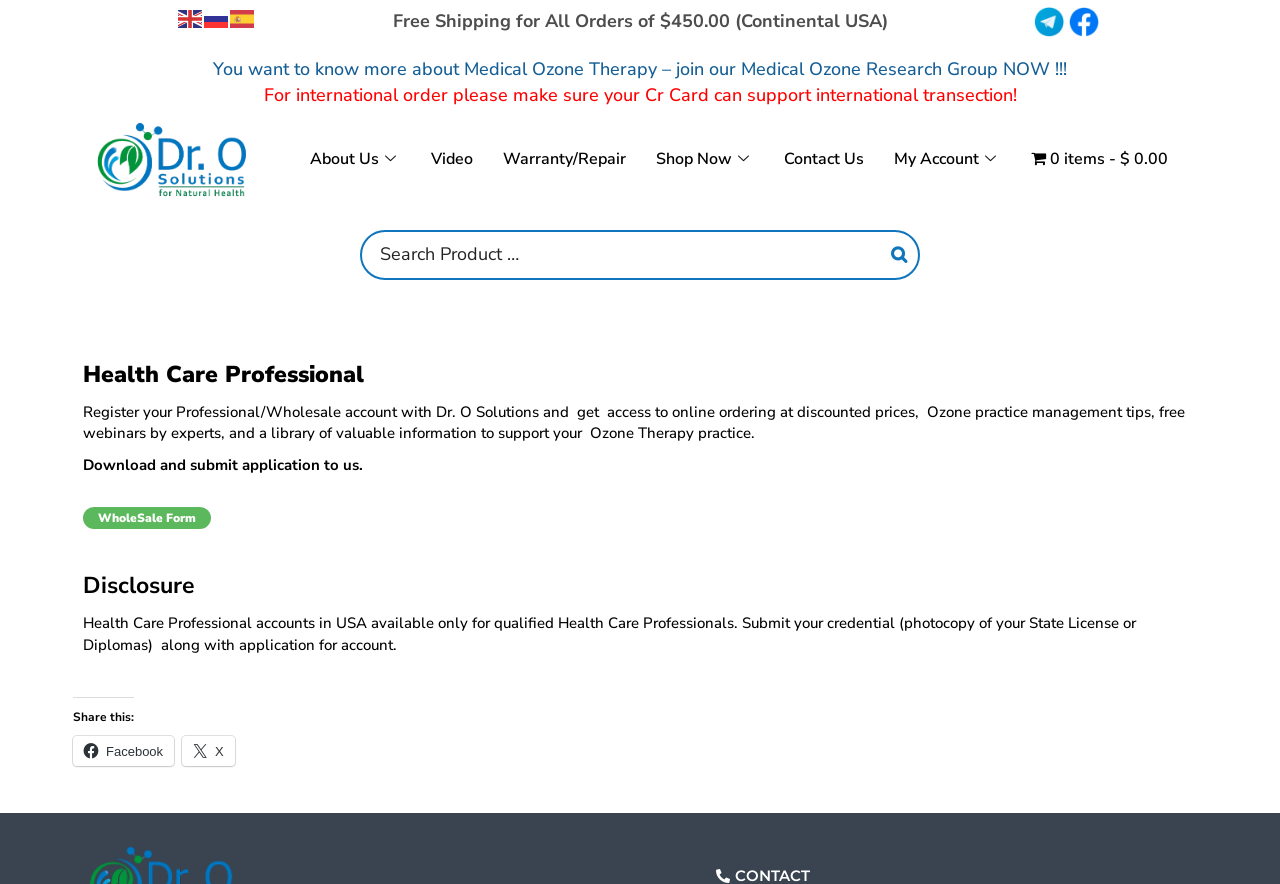Provide a thorough summary of the webpage.

The webpage is about Dr. O Solutions, a company that offers ozone products for natural health and wellness. At the top left corner, there are three language options (English, Russian, and Spanish) represented by flags, each accompanied by a link and an image. 

Below these language options, a heading announces "Free Shipping for All Orders of $450.00 (Continental USA)". To the right of this heading, there is a logo of "tg" and a Facebook icon, both of which are links and images.

In the middle of the page, there is a prominent call-to-action link that invites users to join a Medical Ozone Research Group. Below this link, a static text warns international customers to ensure their credit cards support international transactions.

On the left side of the page, there is a Dr. O Solutions logo, which is also a link and an image. Below the logo, there are several links to different sections of the website, including "About Us", "Video", "Warranty/Repair", "Shop Now", "Contact Us", "My Account", and "Cart". The "Cart" link is accompanied by a cart icon and displays the total amount of $0.00.

To the right of these links, there is a search bar with a search button. Below the search bar, there is an article section that contains two headings: "Health Care Professional" and "Disclosure". The "Health Care Professional" section explains the benefits of registering a professional/wholesale account with Dr. O Solutions, including access to online ordering at discounted prices, ozone practice management tips, and a library of valuable information. There is also a link to download and submit an application. The "Disclosure" section explains that Health Care Professional accounts in the USA are only available for qualified professionals and requires submitting credentials along with the application.

At the bottom of the page, there is a "Share this:" section with a Facebook link and an "X" icon.